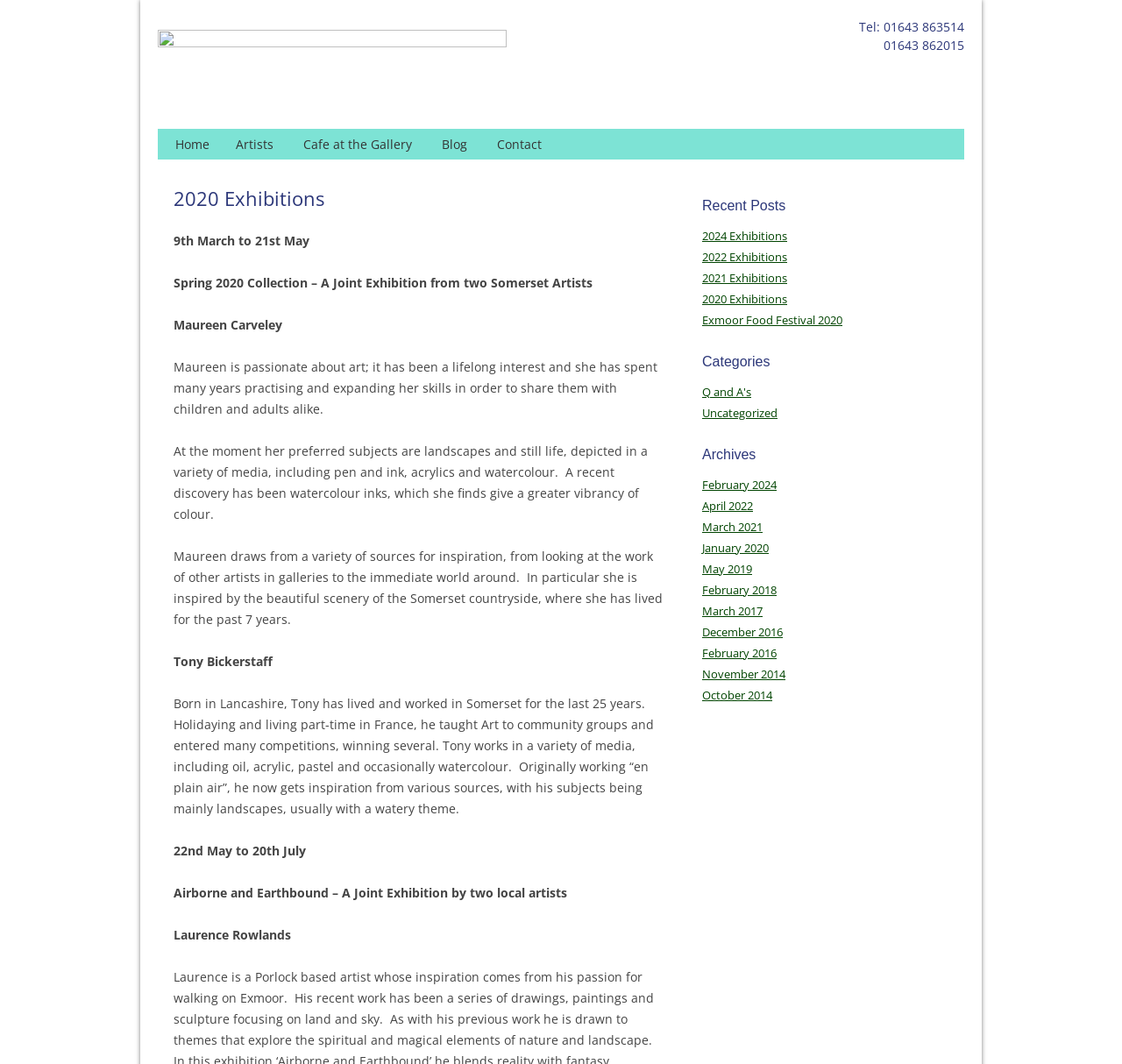Determine the bounding box coordinates for the UI element described. Format the coordinates as (top-left x, top-left y, bottom-right x, bottom-right y) and ensure all values are between 0 and 1. Element description: Q and A's

[0.626, 0.361, 0.67, 0.375]